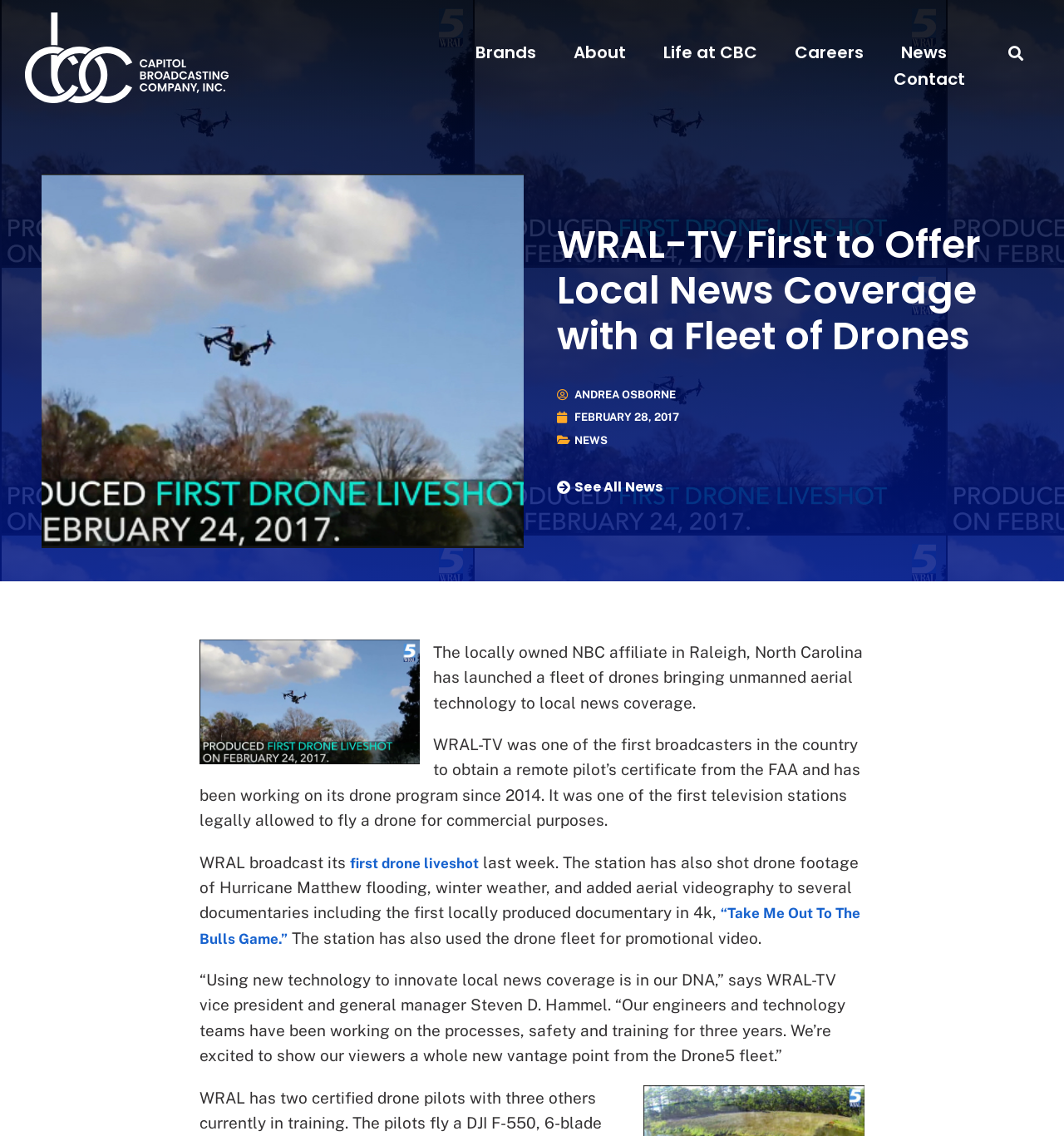Locate the bounding box coordinates of the item that should be clicked to fulfill the instruction: "Read the news article by Andrea Osborne".

[0.523, 0.342, 0.645, 0.353]